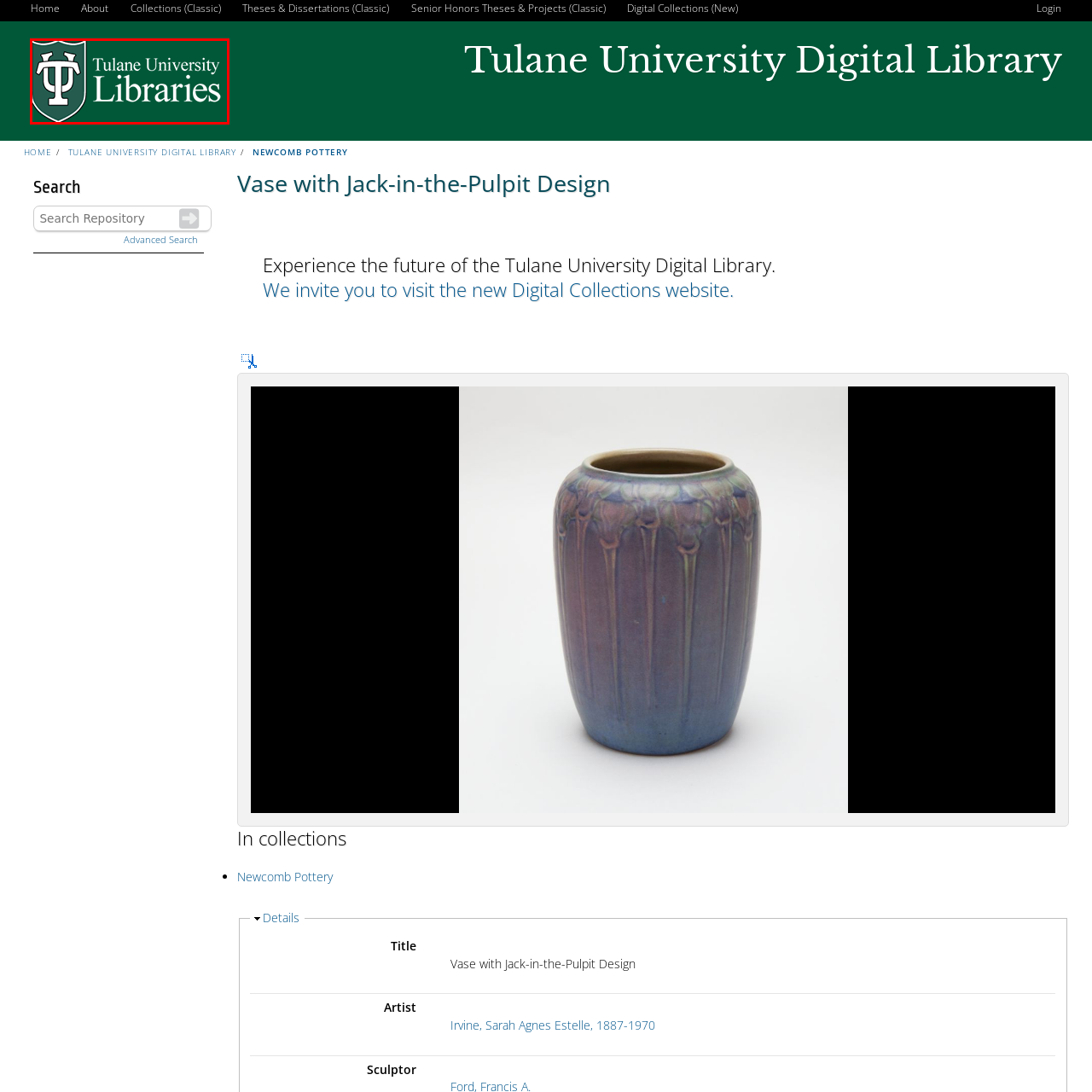Look at the image enclosed by the red boundary and give a detailed answer to the following question, grounding your response in the image's content: 
What does the logo represent?

The logo of Tulane University Libraries represents the university's commitment to providing access to a wealth of knowledge and resources, supporting both academic and research pursuits for students and faculty alike, as described in the caption.